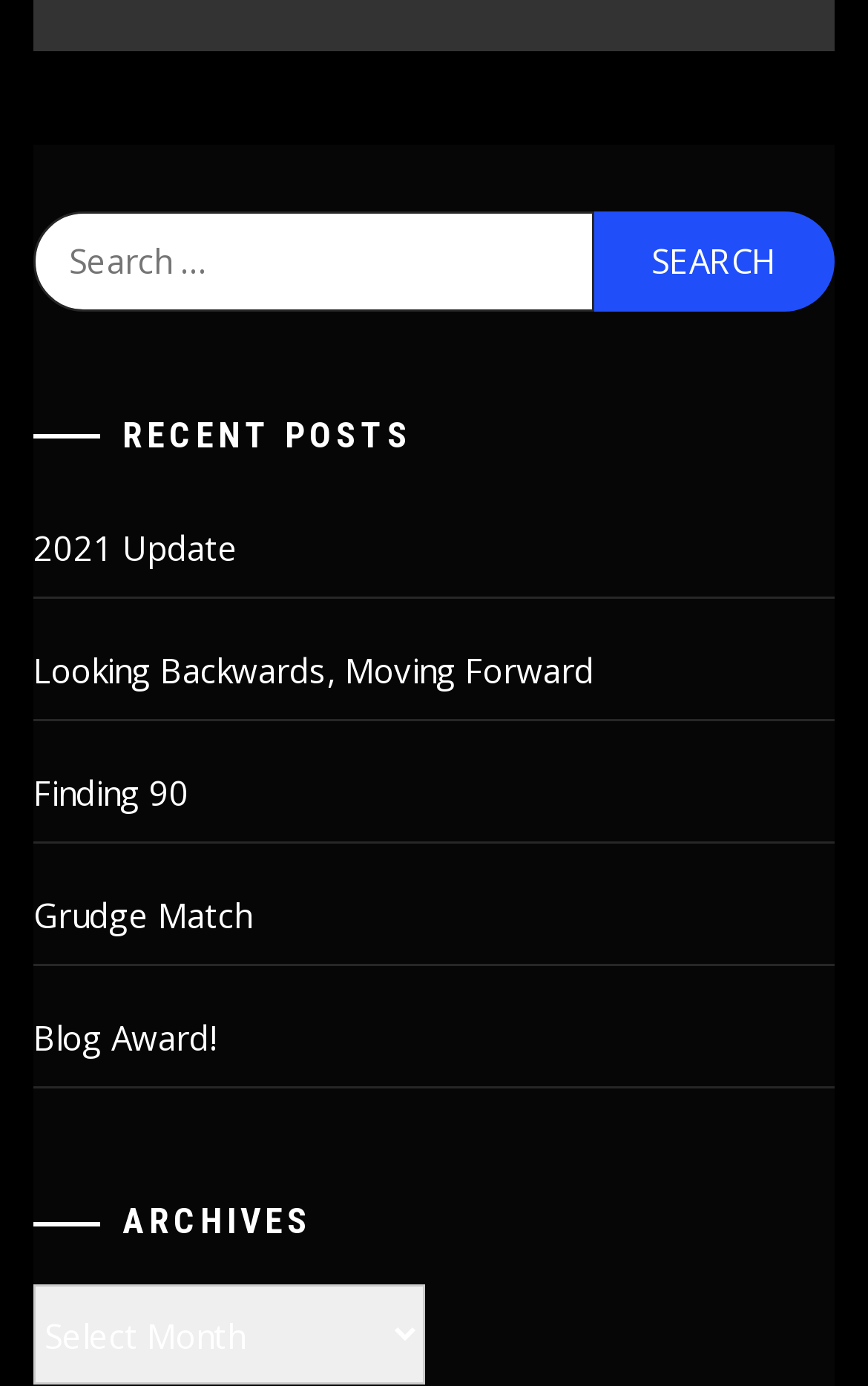Find the bounding box coordinates of the element to click in order to complete this instruction: "Read the 2021 Update post". The bounding box coordinates must be four float numbers between 0 and 1, denoted as [left, top, right, bottom].

[0.038, 0.359, 0.962, 0.432]